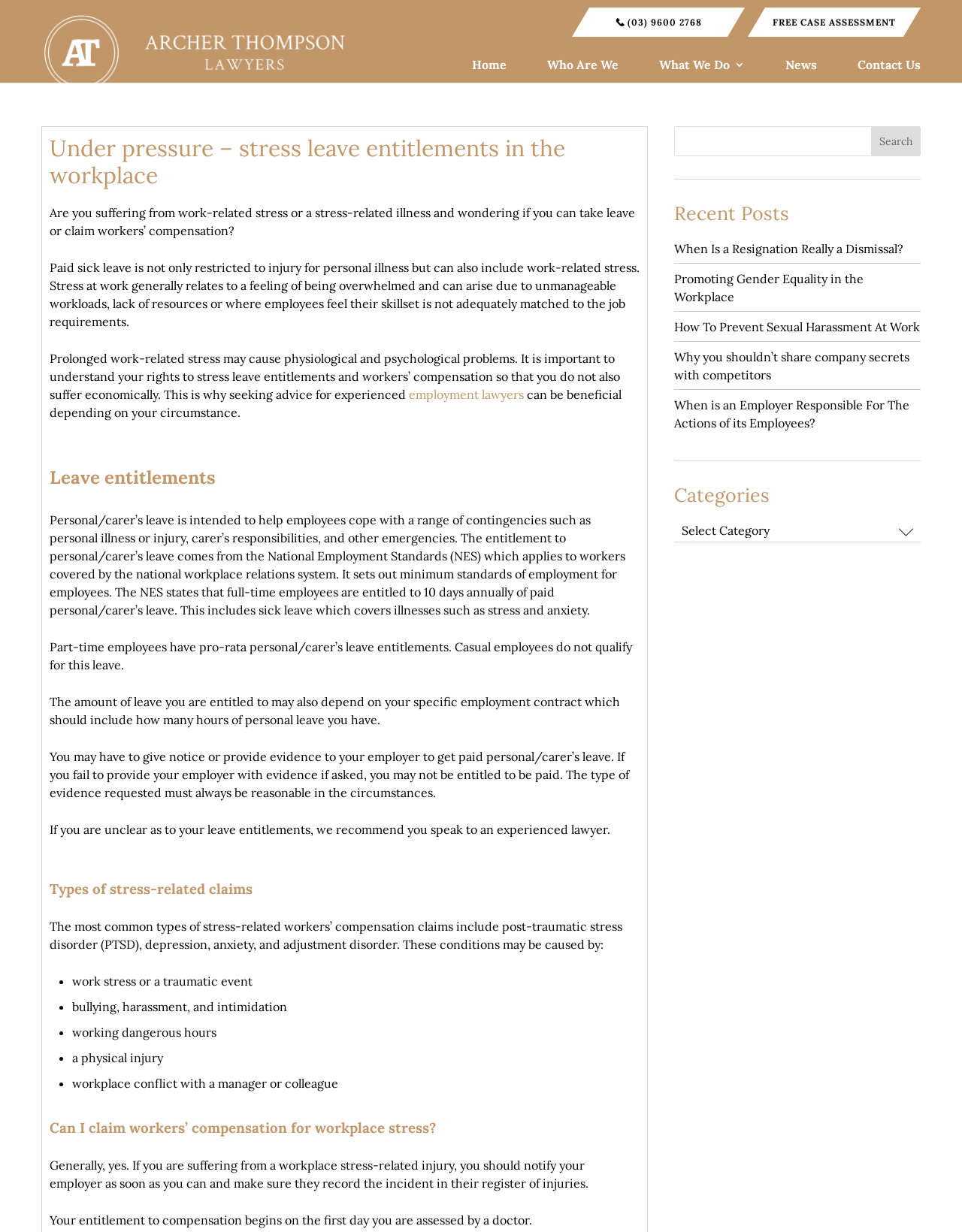Given the description "employment lawyers", determine the bounding box of the corresponding UI element.

[0.425, 0.314, 0.545, 0.326]